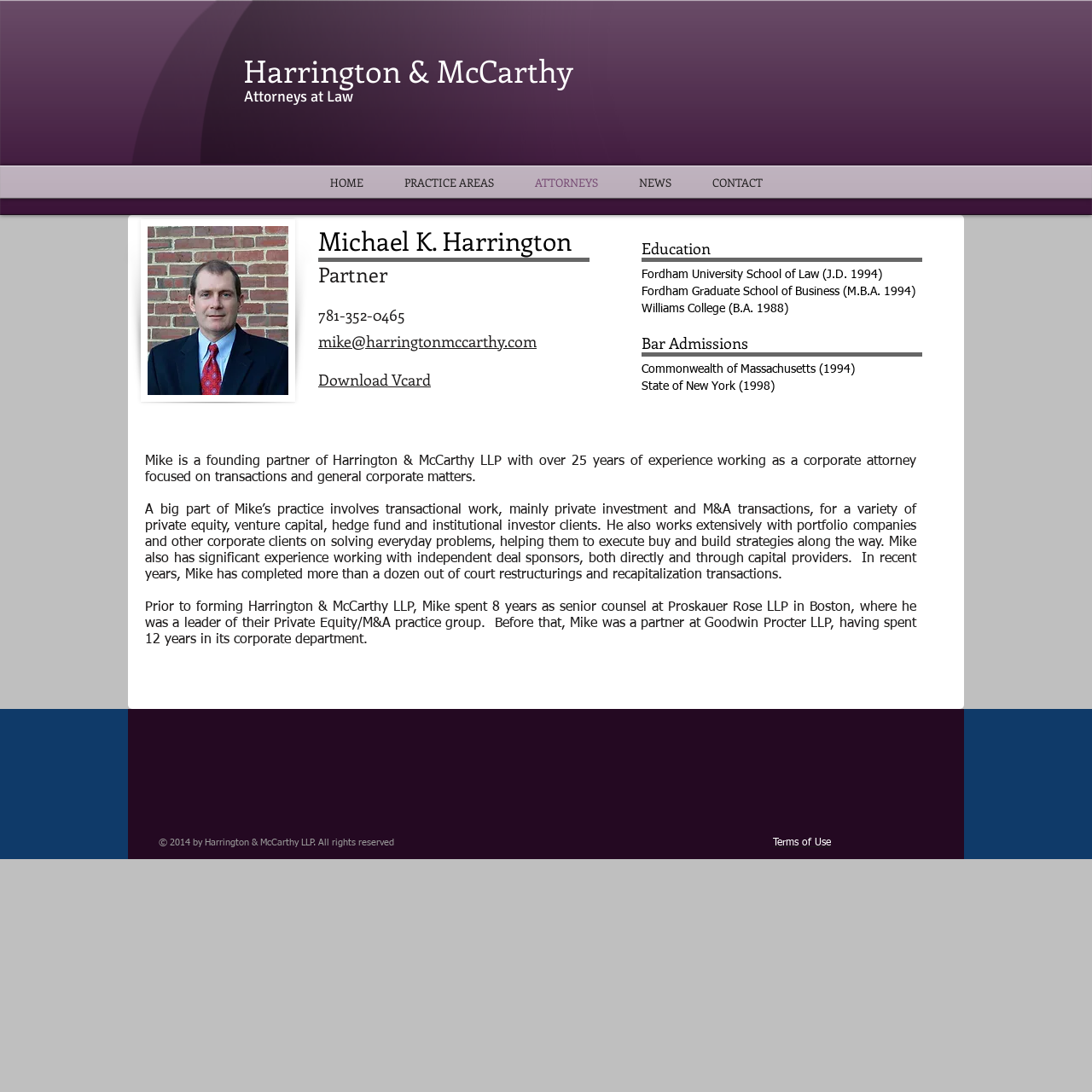Please predict the bounding box coordinates of the element's region where a click is necessary to complete the following instruction: "Click on the HOME link". The coordinates should be represented by four float numbers between 0 and 1, i.e., [left, top, right, bottom].

[0.283, 0.155, 0.351, 0.178]